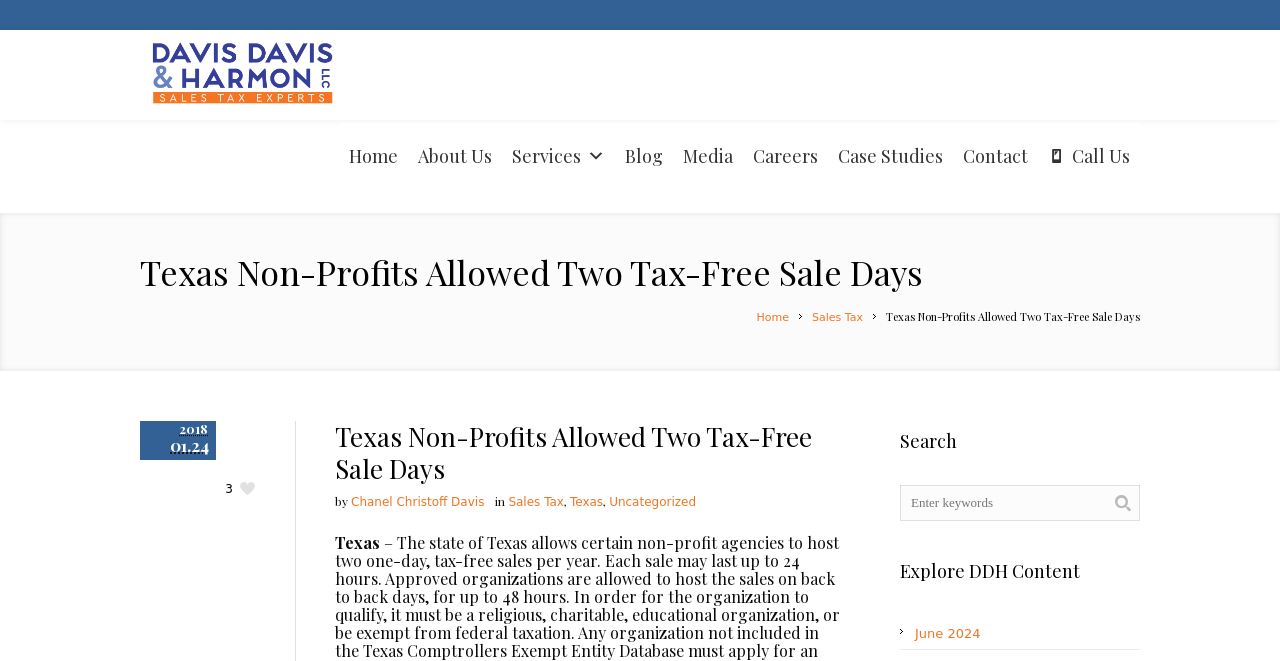Determine the bounding box coordinates for the region that must be clicked to execute the following instruction: "Search for keywords".

[0.703, 0.734, 0.891, 0.788]